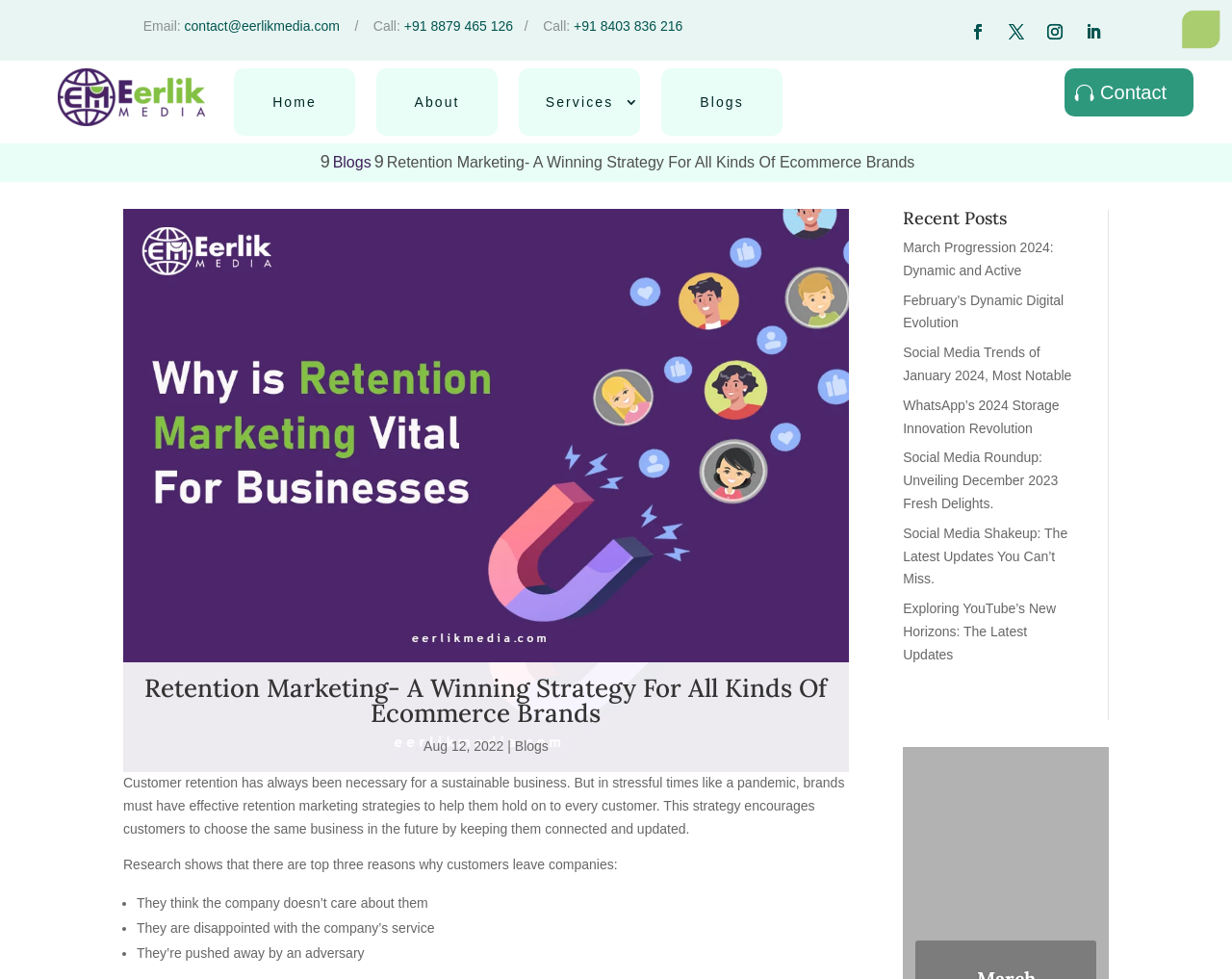Identify the bounding box coordinates for the region of the element that should be clicked to carry out the instruction: "Buy tickets for Johnny Cash Museum". The bounding box coordinates should be four float numbers between 0 and 1, i.e., [left, top, right, bottom].

None